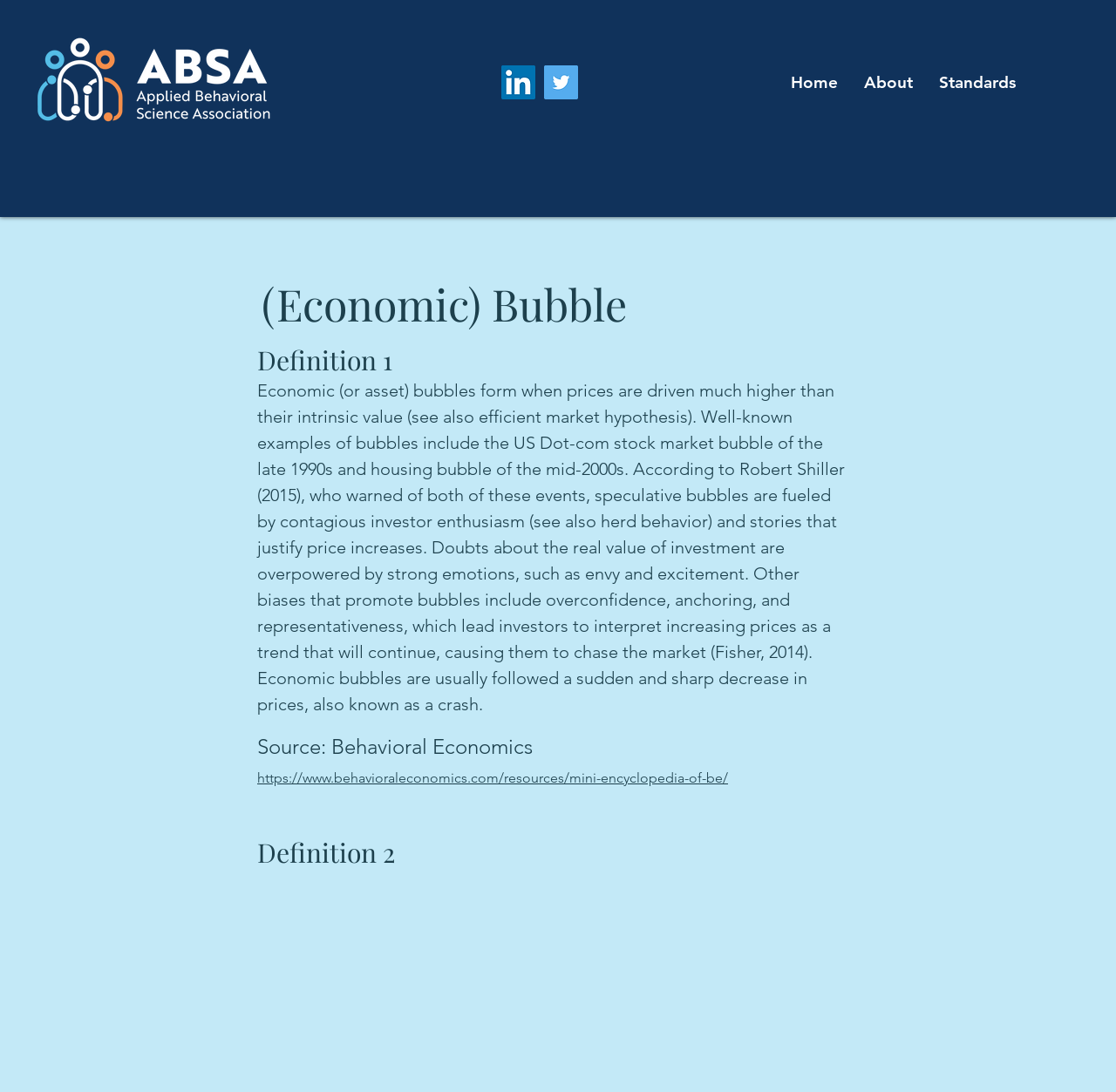Given the content of the image, can you provide a detailed answer to the question?
What is the source of the definition of economic bubbles?

The webpage provides a definition of economic bubbles and cites Behavioral Economics as the source of this definition, with a link to a resource on behavioral economics.